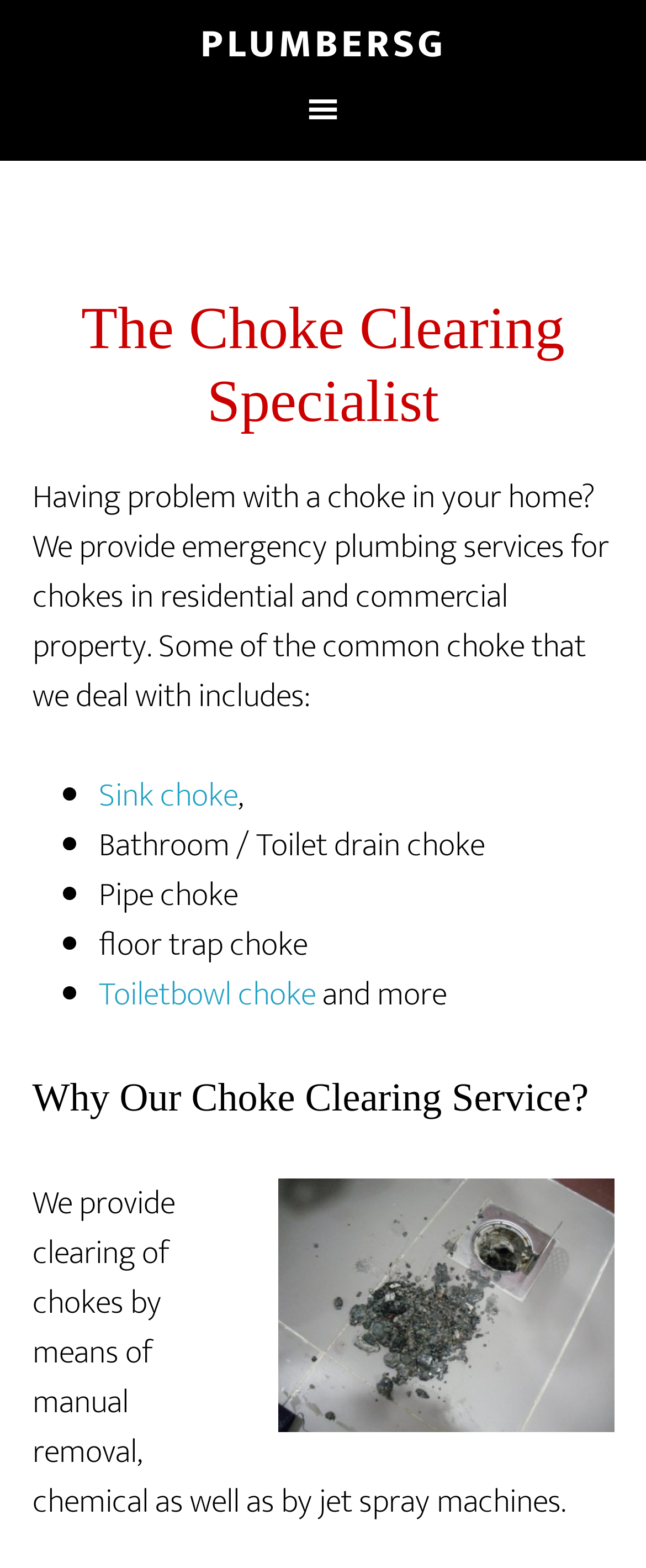What is the purpose of the image on the webpage?
Using the details shown in the screenshot, provide a comprehensive answer to the question.

The image on the webpage, represented by the image element with the description 'clear choke', is likely used to illustrate the process of clearing chokes, which is the main service provided by PlumberSG.